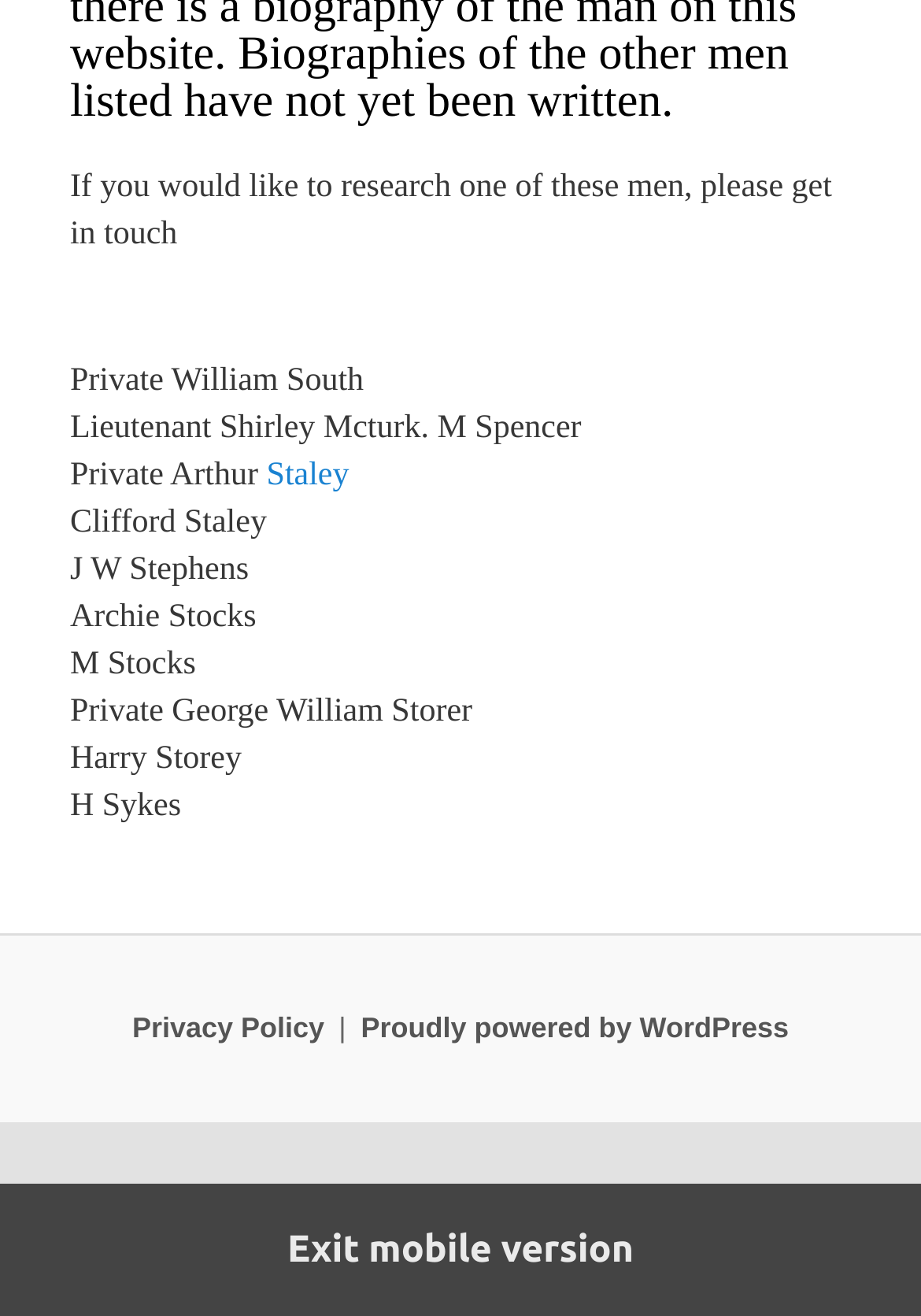Analyze the image and give a detailed response to the question:
What is the name of the platform powering this website?

The platform powering this website is WordPress, which can be found at the bottom of the webpage, indicated by the link element with bounding box coordinates [0.392, 0.769, 0.856, 0.794] and the text 'Proudly powered by WordPress'.